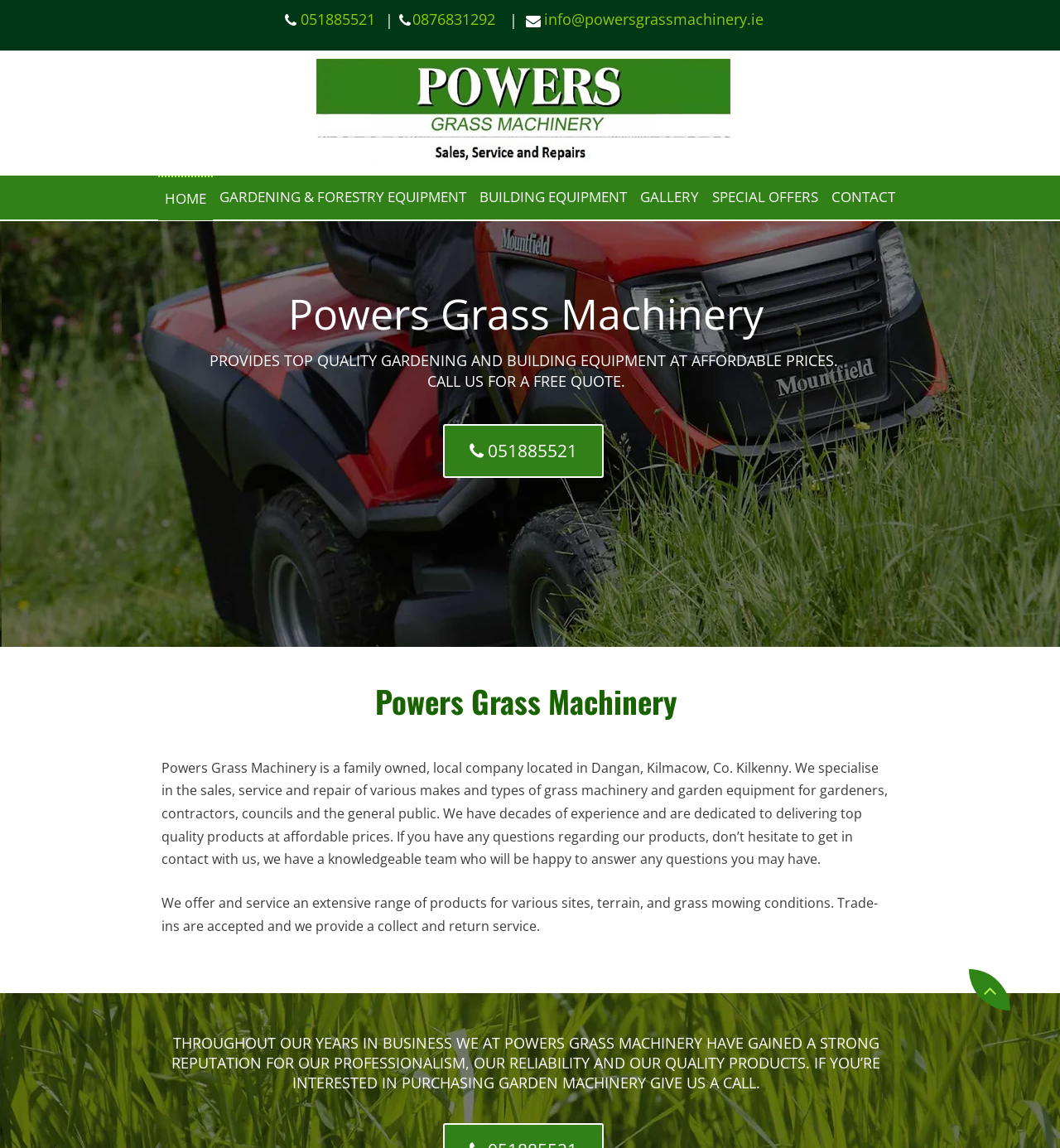Locate the bounding box coordinates of the element that needs to be clicked to carry out the instruction: "View the GALLERY". The coordinates should be given as four float numbers ranging from 0 to 1, i.e., [left, top, right, bottom].

[0.597, 0.153, 0.665, 0.19]